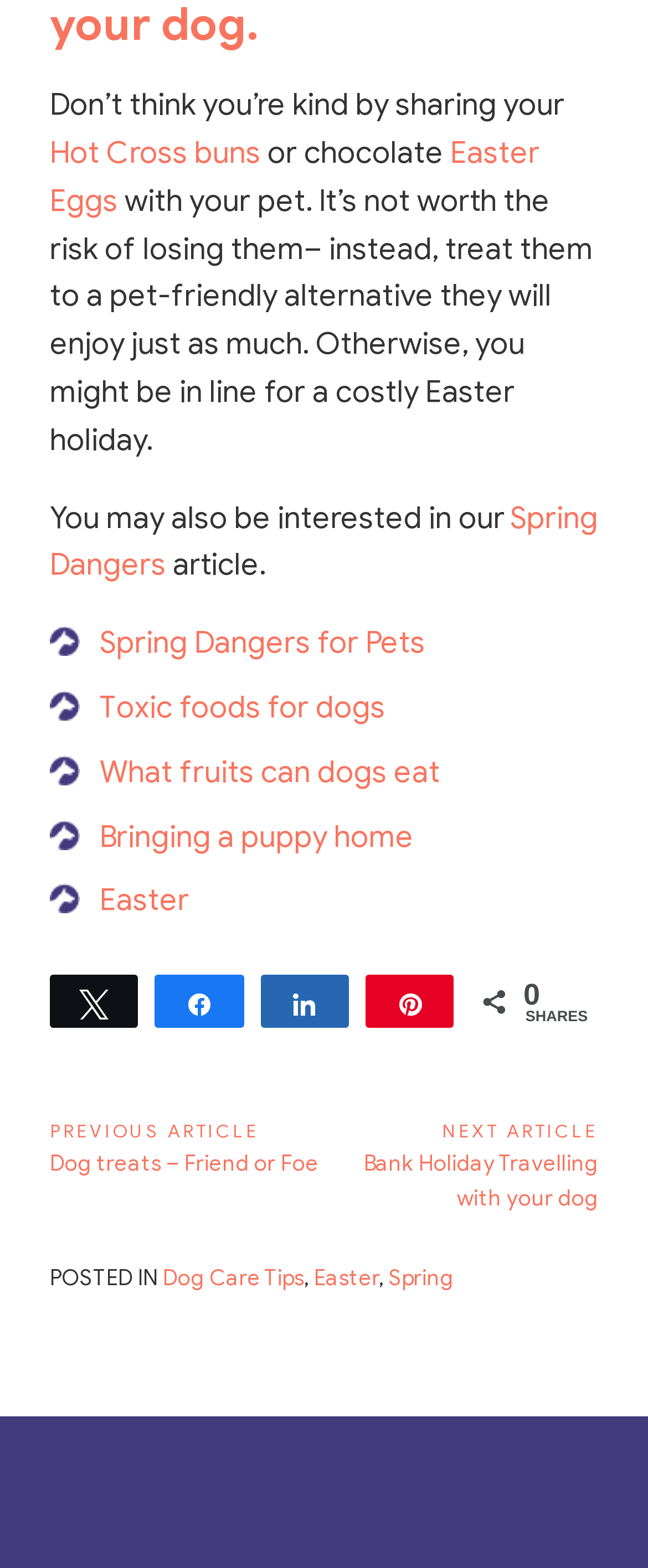Please specify the bounding box coordinates in the format (top-left x, top-left y, bottom-right x, bottom-right y), with all values as floating point numbers between 0 and 1. Identify the bounding box of the UI element described by: What fruits can dogs eat

[0.154, 0.481, 0.679, 0.504]